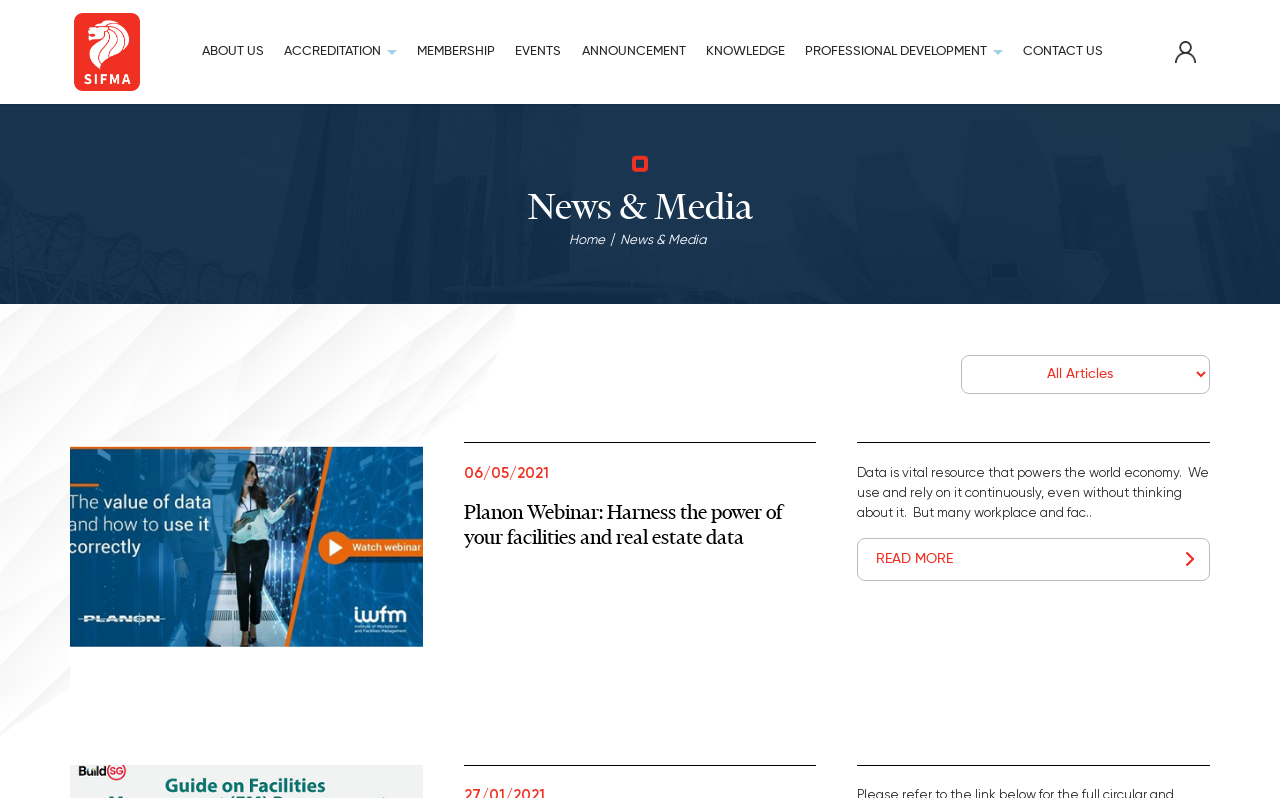Based on the element description EVENTS, identify the bounding box of the UI element in the given webpage screenshot. The coordinates should be in the format (top-left x, top-left y, bottom-right x, bottom-right y) and must be between 0 and 1.

[0.395, 0.031, 0.446, 0.099]